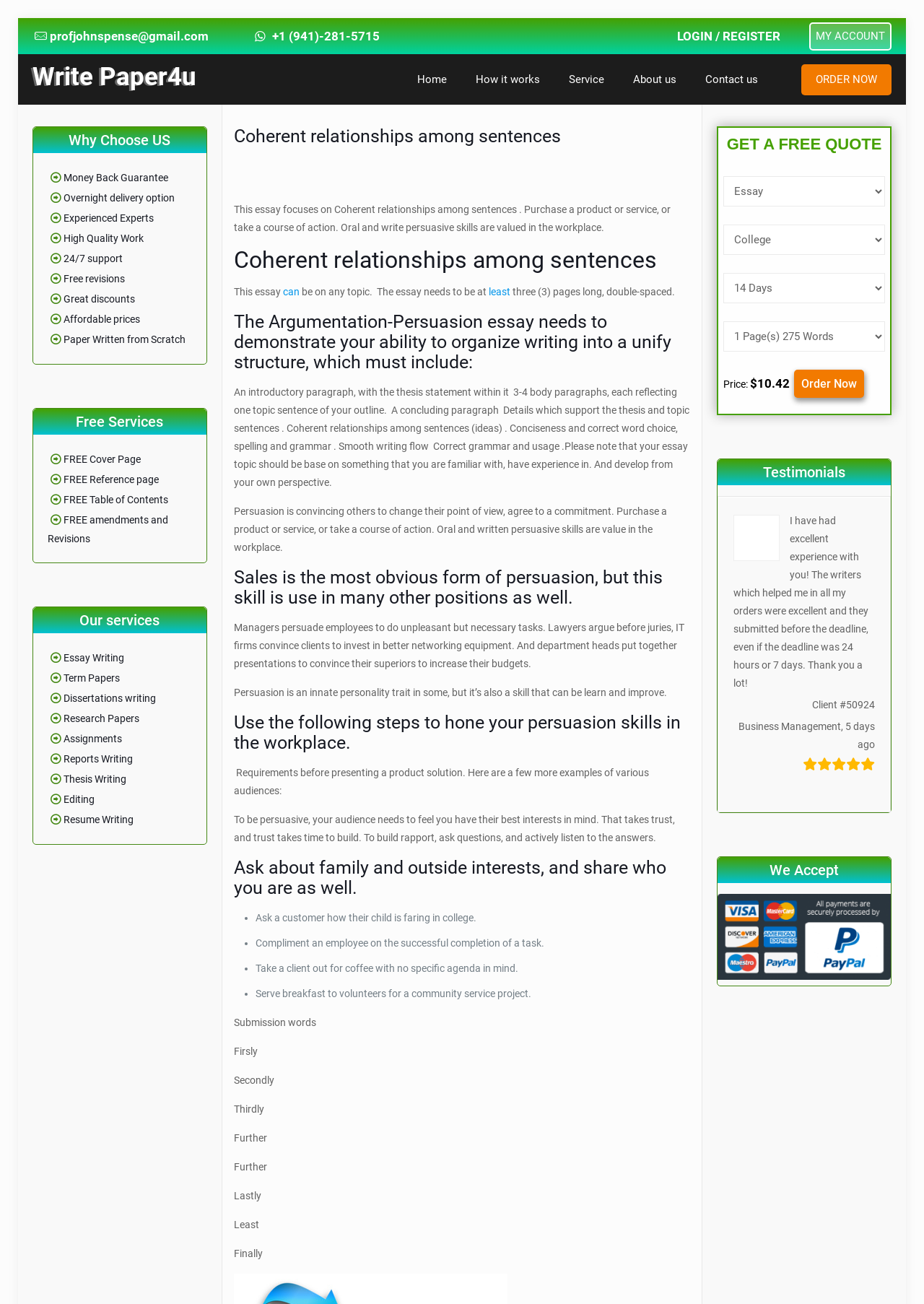What is the purpose of persuasion?
Please provide a comprehensive answer based on the details in the screenshot.

The purpose of persuasion is to convince others to change their point of view, agree to a commitment, purchase a product or service, or take a course of action, as mentioned in the paragraph 'Persuasion is convincing others to change their point of view, agree to a commitment. Purchase a product or service, or take a course of action.'